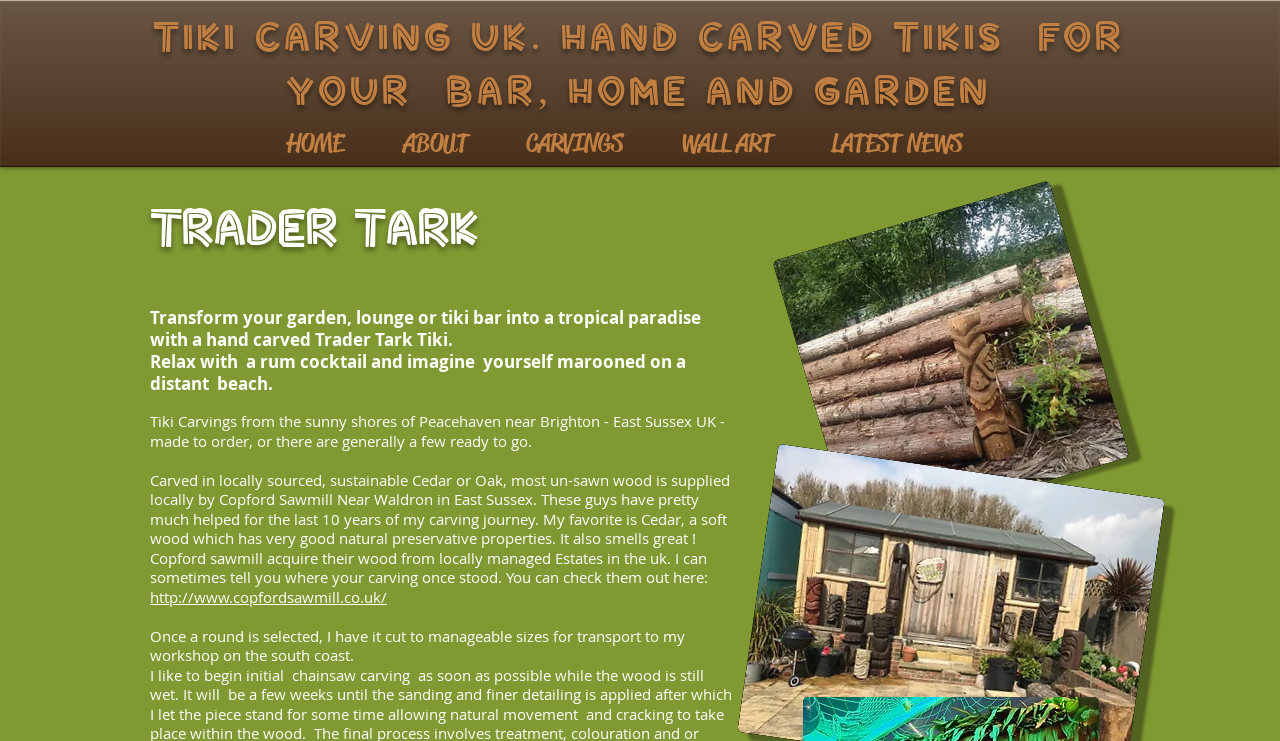Where are the tiki carvings made?
Using the image as a reference, deliver a detailed and thorough answer to the question.

The webpage states that the tiki carvings are made in Peacehaven near Brighton, East Sussex, UK, and are made to order or ready to go.